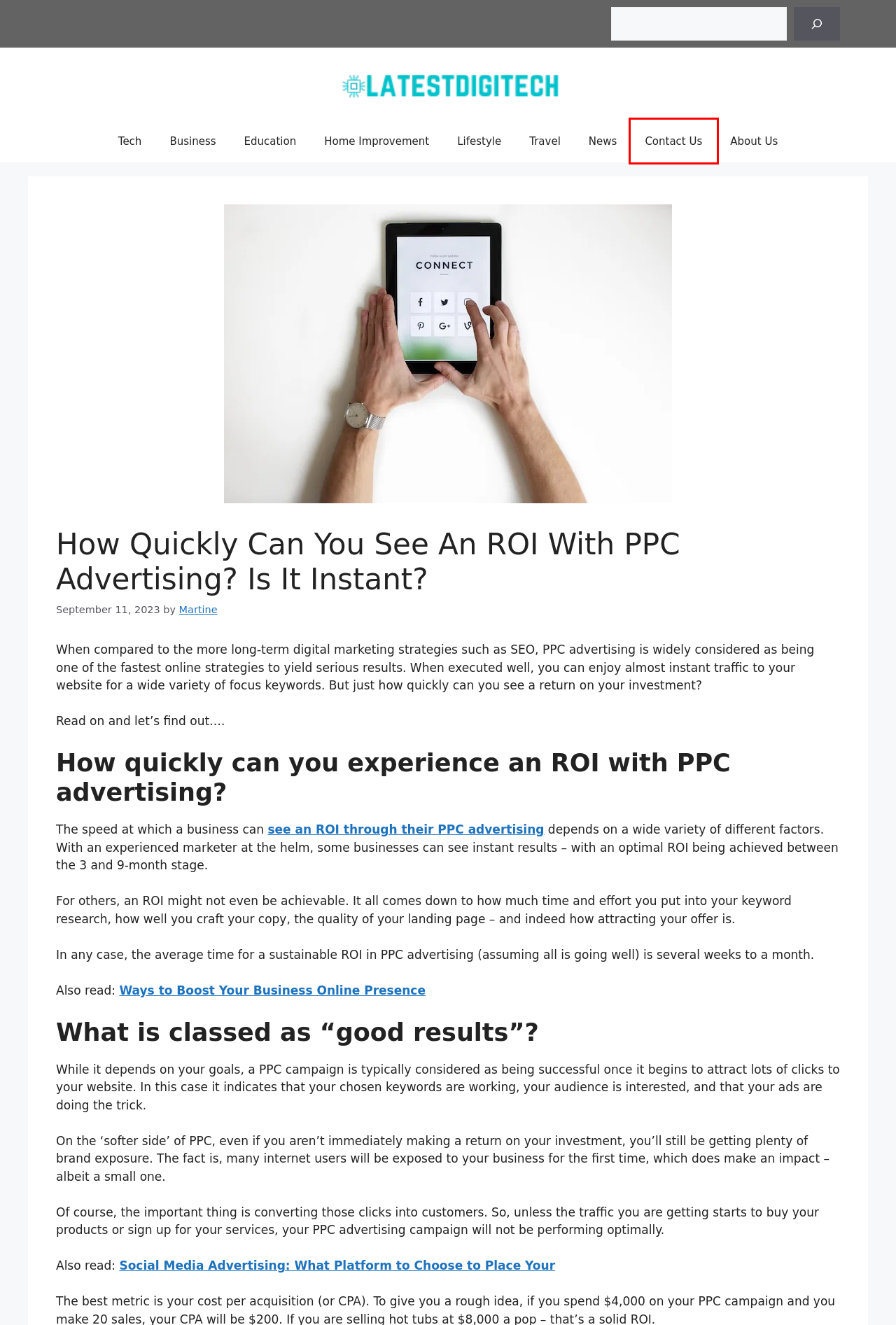Review the screenshot of a webpage that includes a red bounding box. Choose the webpage description that best matches the new webpage displayed after clicking the element within the bounding box. Here are the candidates:
A. Home - Latestdigitech
B. Tech Archives - Latestdigitech
C. Martine, Author at Latestdigitech
D. Business Archives - Latestdigitech
E. Home Improvement Archives - Latestdigitech
F. Lifestyle Archives - Latestdigitech
G. About Us - Latestdigitech
H. Contact Us - Latestdigitech

H